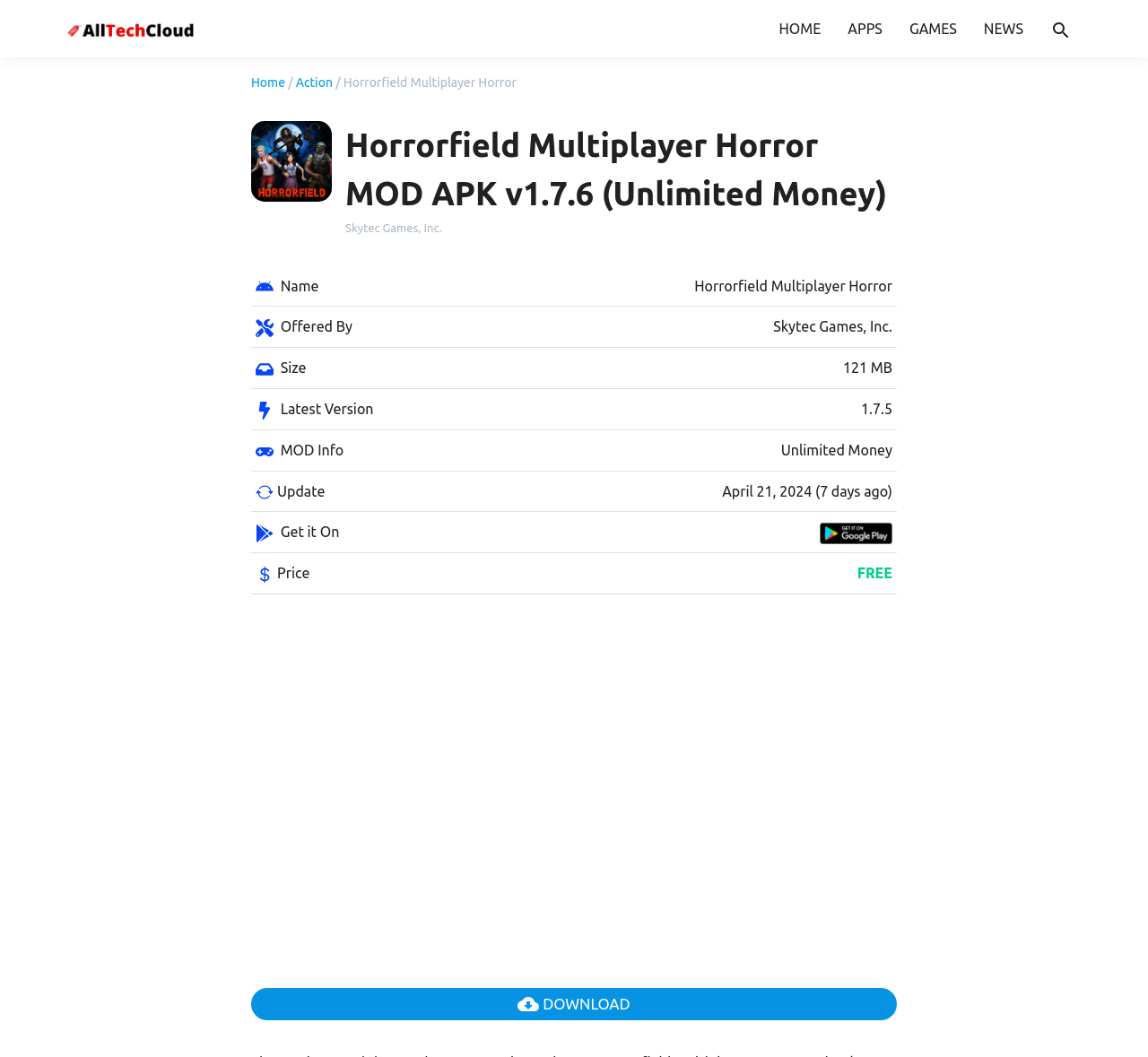What is the mod info of the game?
Using the information from the image, give a concise answer in one word or a short phrase.

Unlimited Money